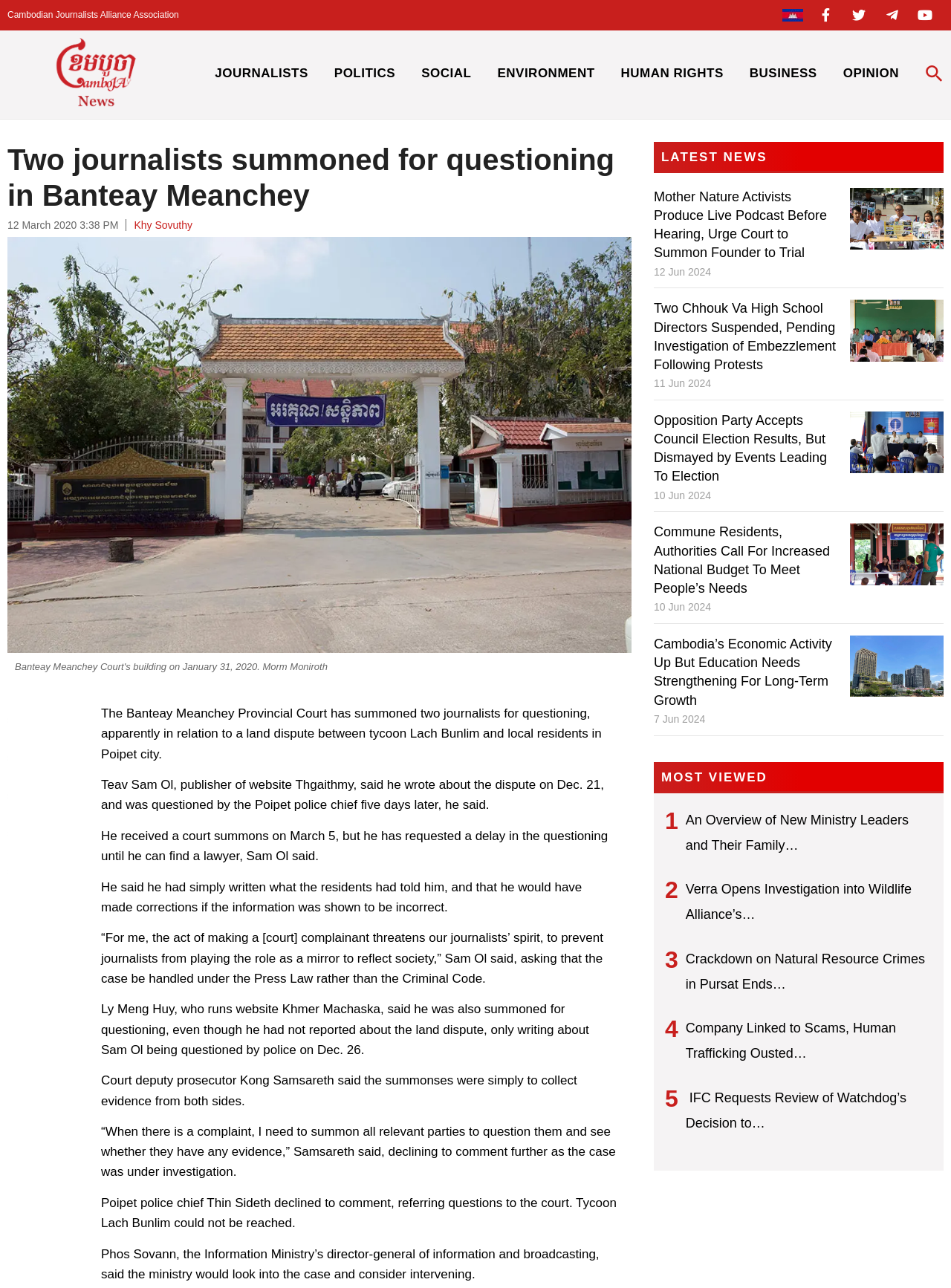What is the role of Phos Sovann mentioned in the article?
Refer to the screenshot and deliver a thorough answer to the question presented.

The answer can be found in the article, where it is mentioned that 'Phos Sovann, the Information Ministry’s director-general of information and broadcasting, said the ministry would look into the case and consider intervening.'.